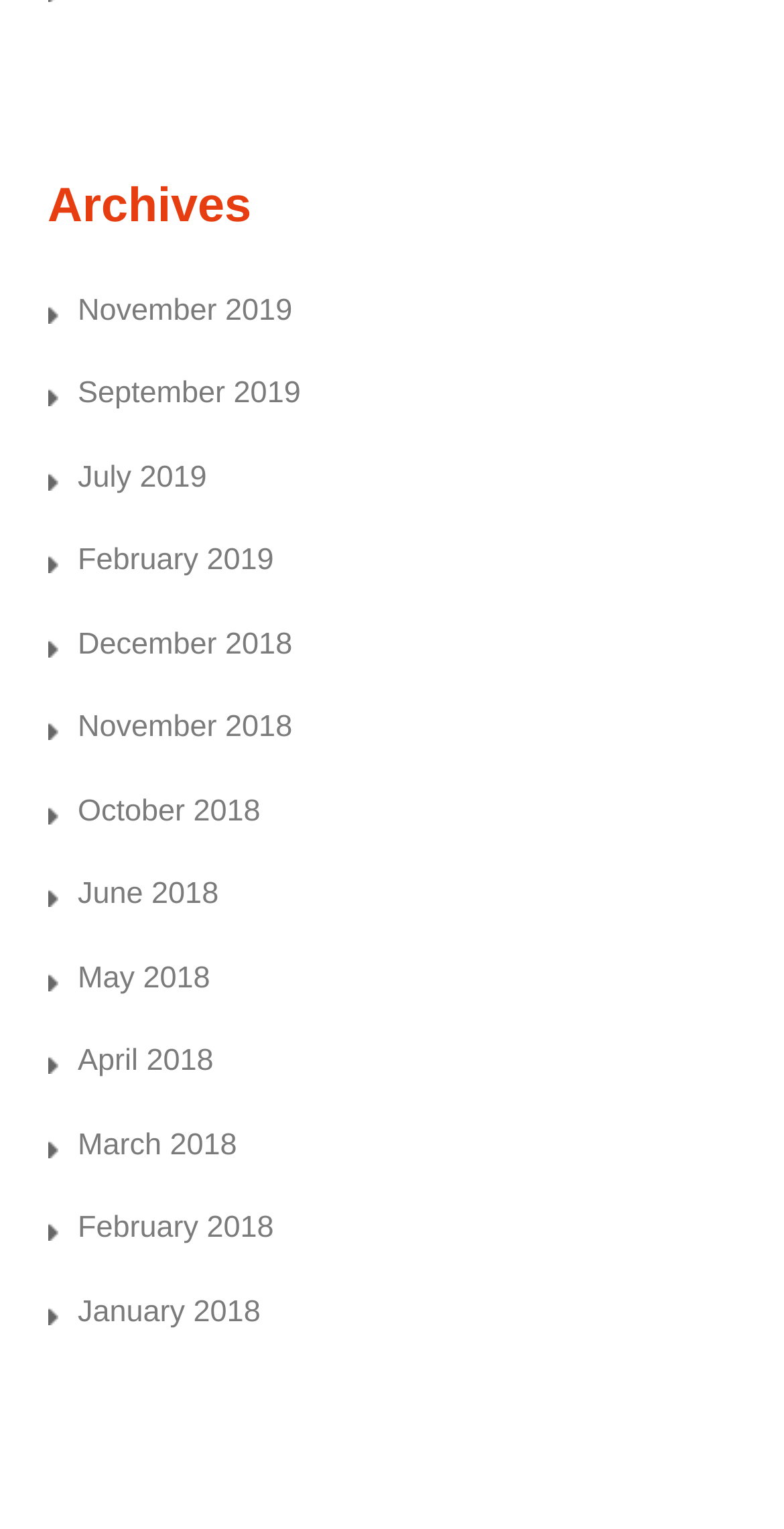Are the links on the webpage sorted in chronological order?
Answer the question in as much detail as possible.

The links on the webpage are not sorted in chronological order because the earliest month and year combination 'January 2018' is positioned at the bottom of the list, and the latest month and year combination 'November 2019' is positioned at the top of the list.